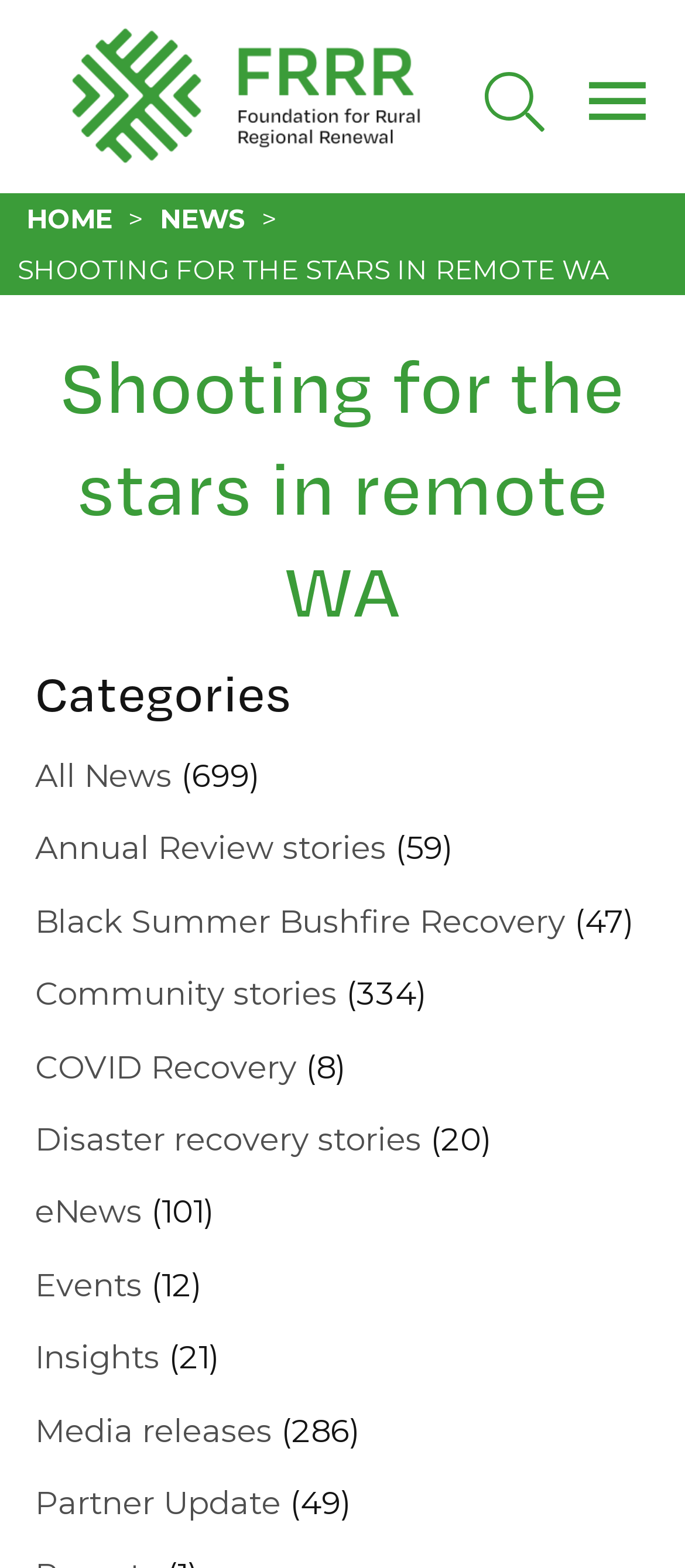Given the element description: "Black Summer Bushfire Recovery", predict the bounding box coordinates of the UI element it refers to, using four float numbers between 0 and 1, i.e., [left, top, right, bottom].

[0.051, 0.559, 0.826, 0.617]